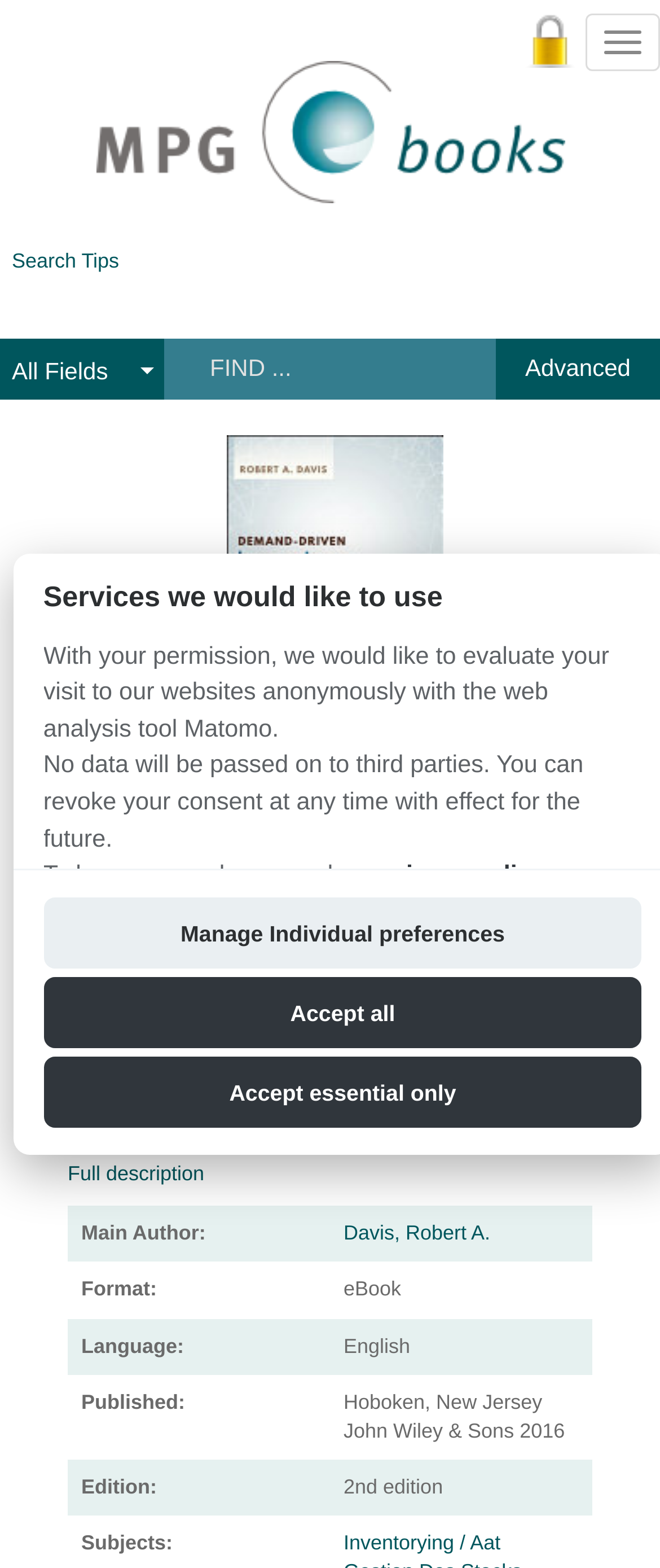Identify the bounding box coordinates for the element you need to click to achieve the following task: "Go to the home page". The coordinates must be four float values ranging from 0 to 1, formatted as [left, top, right, bottom].

[0.031, 0.177, 0.113, 0.192]